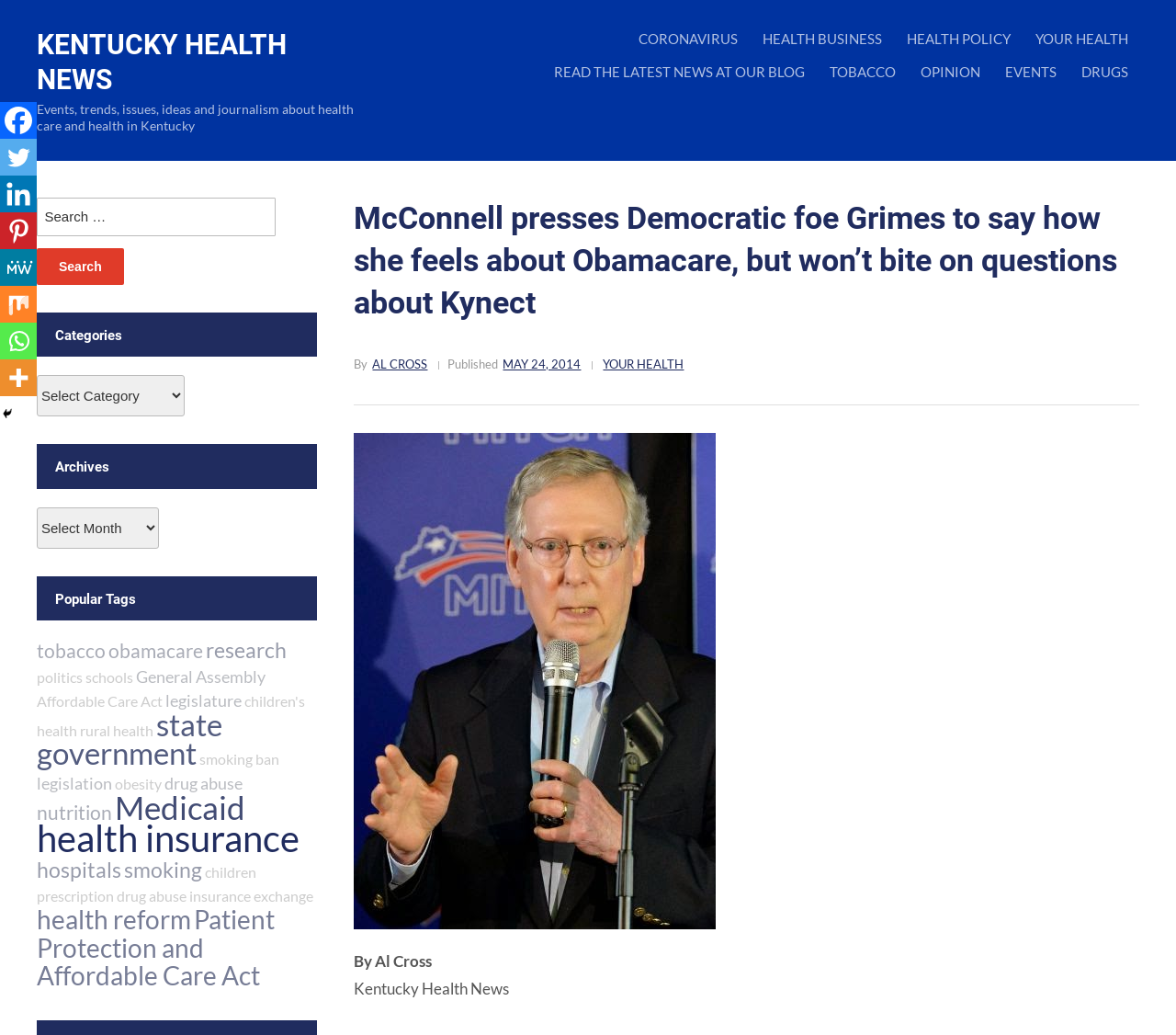Highlight the bounding box coordinates of the element you need to click to perform the following instruction: "Share on Facebook."

[0.0, 0.099, 0.031, 0.134]